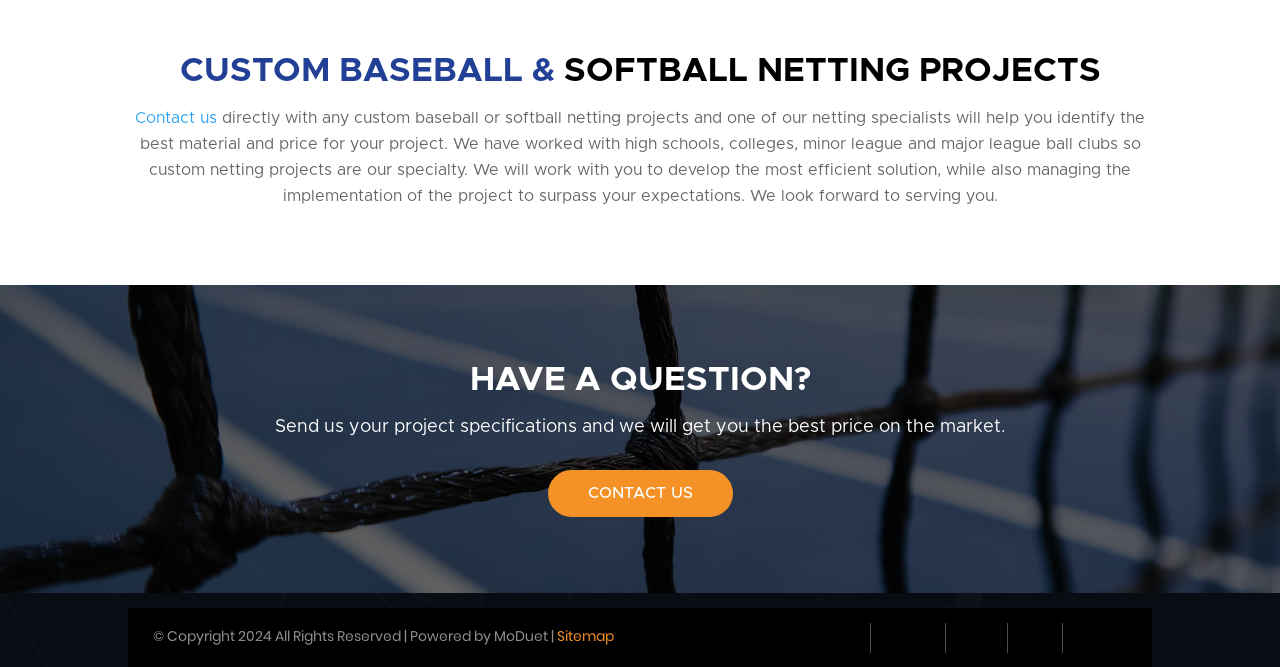What type of projects does the company specialize in?
Give a one-word or short phrase answer based on the image.

custom baseball or softball netting projects